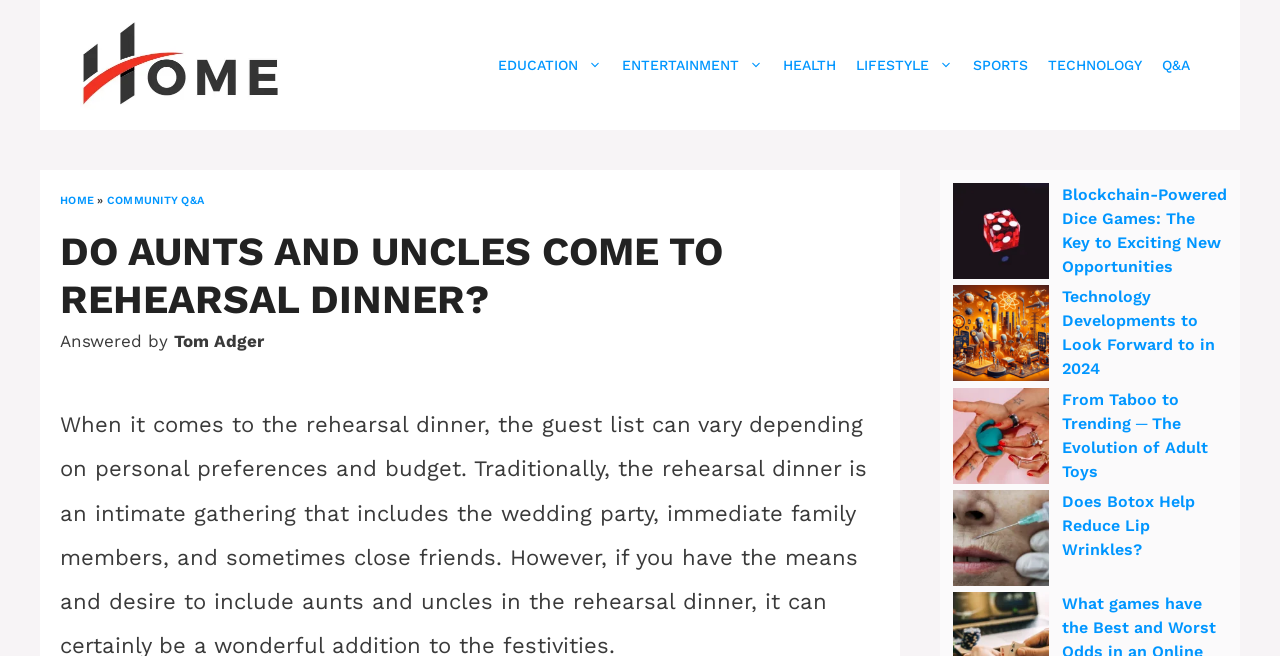What type of links are present in the webpage?
Using the image as a reference, answer the question with a short word or phrase.

Article links